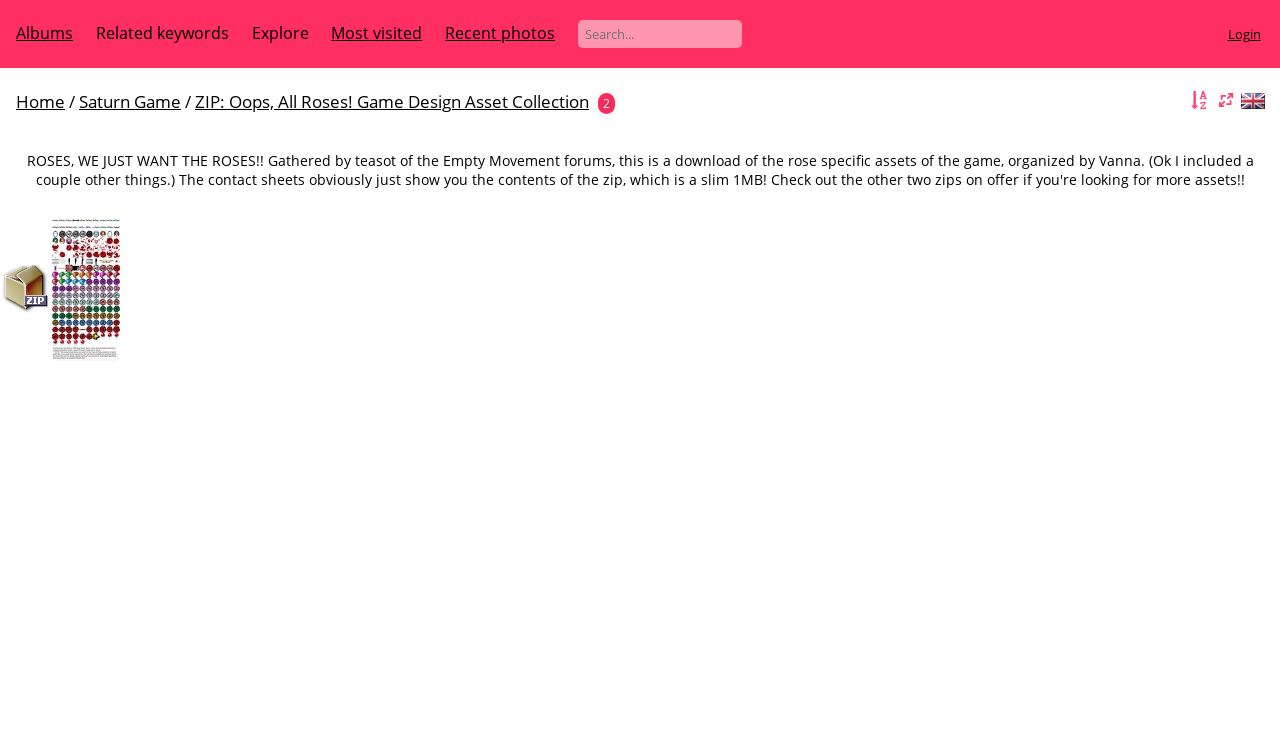What is the bounding box coordinate of the 'Login' link?
Using the image provided, answer with just one word or phrase.

[0.959, 0.034, 0.985, 0.058]